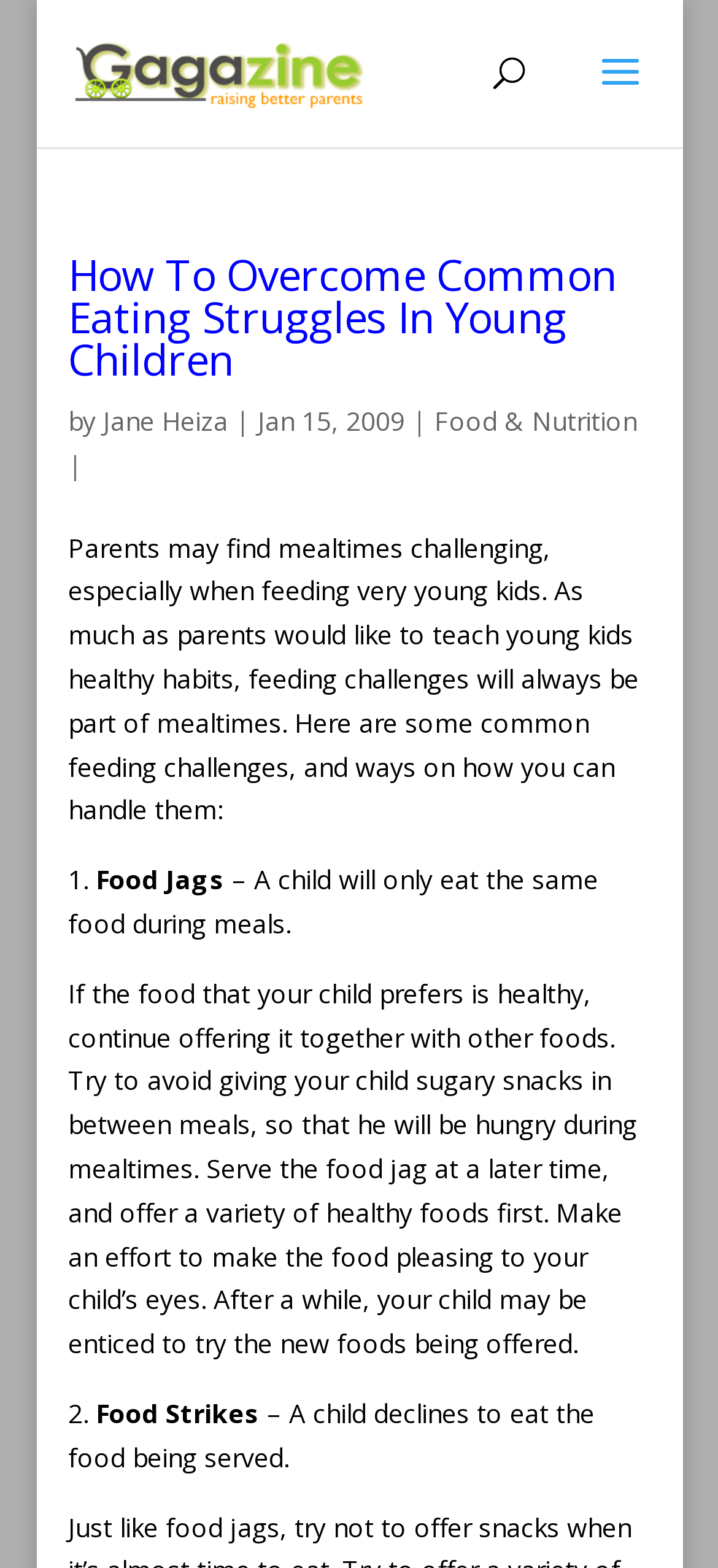Answer the following query concisely with a single word or phrase:
What is the date the article was published?

Jan 15, 2009